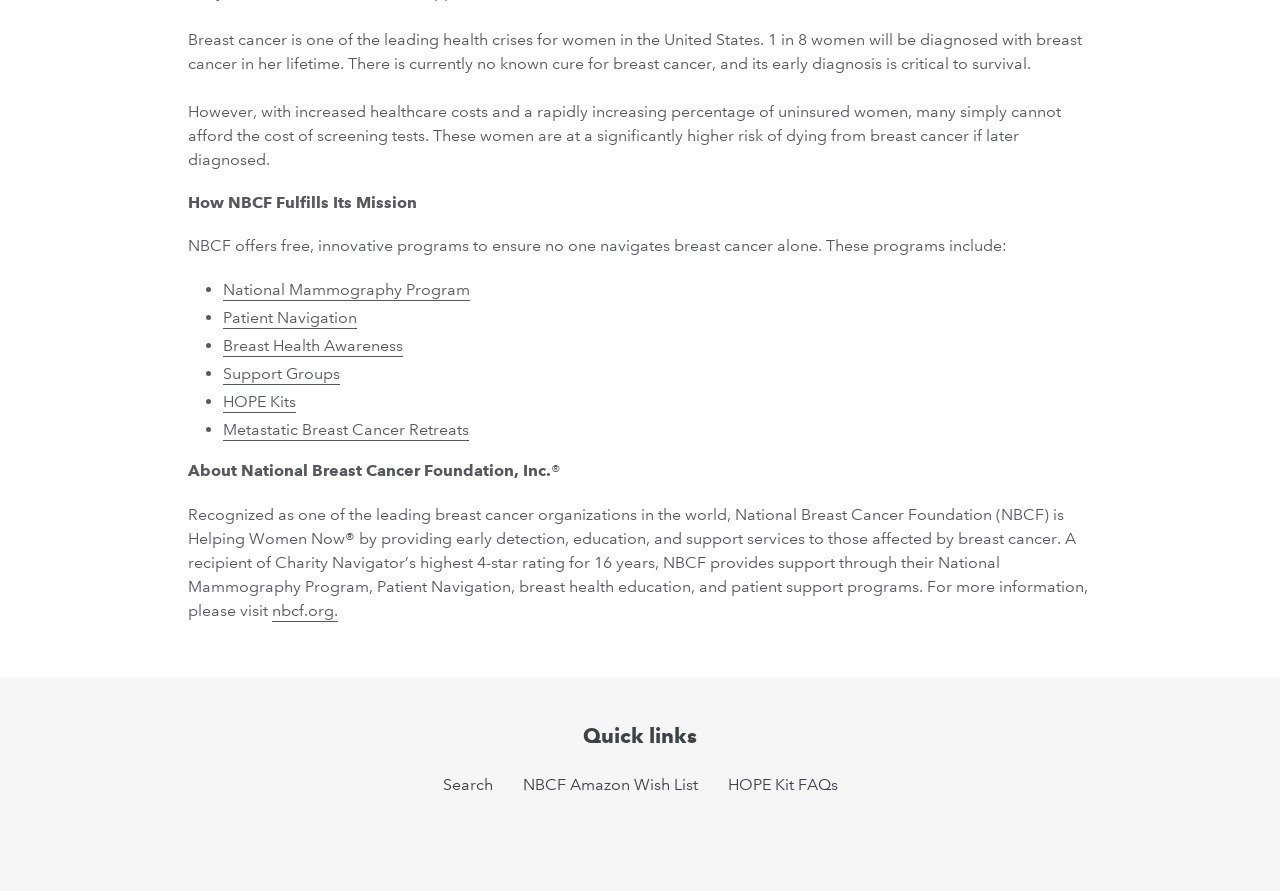Given the description nbcf.org., predict the bounding box coordinates of the UI element. Ensure the coordinates are in the format (top-left x, top-left y, bottom-right x, bottom-right y) and all values are between 0 and 1.

[0.213, 0.674, 0.264, 0.698]